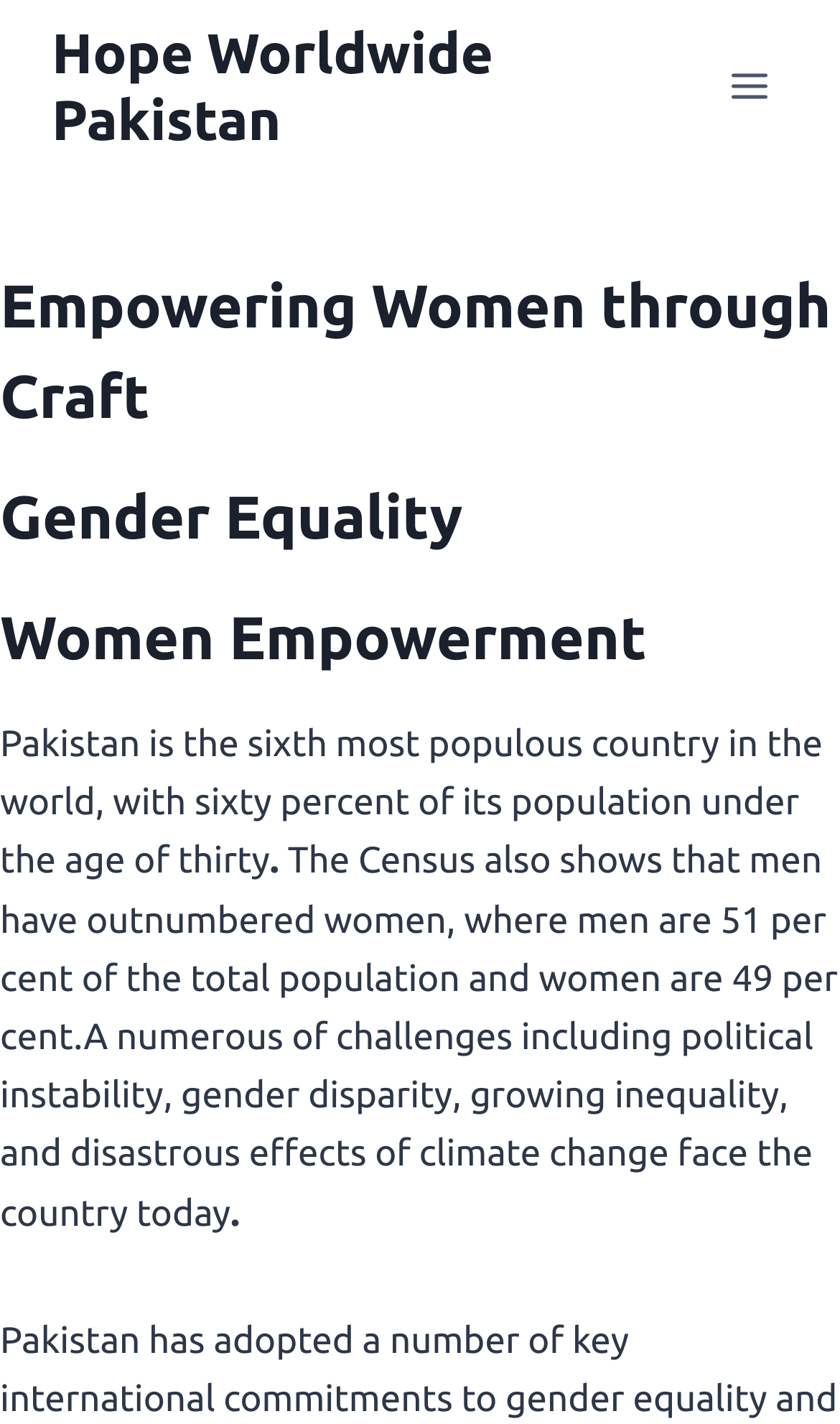Answer the question using only a single word or phrase: 
What is the theme of the webpage?

Women Empowerment